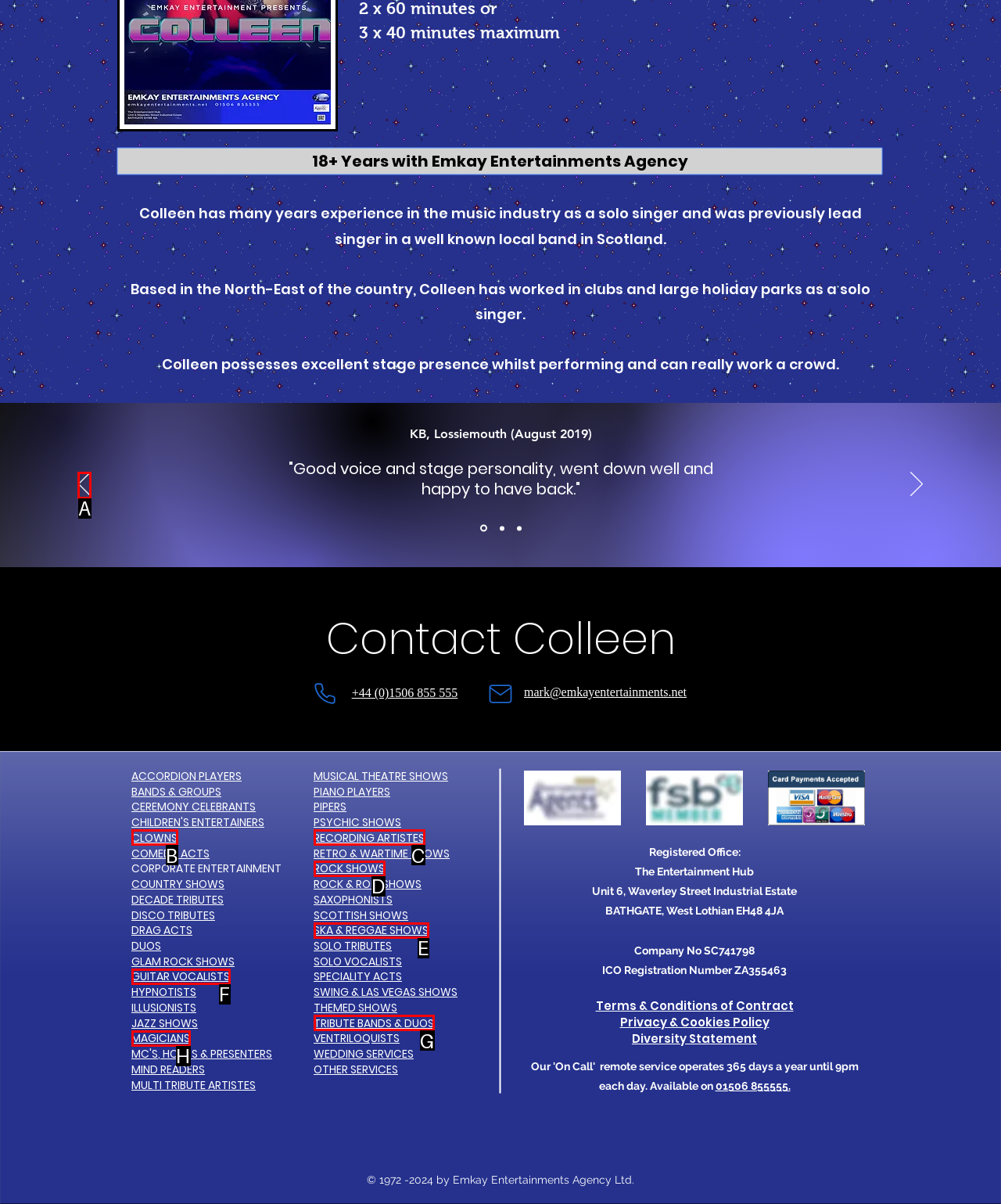Specify which UI element should be clicked to accomplish the task: Go to the previous slide. Answer with the letter of the correct choice.

A